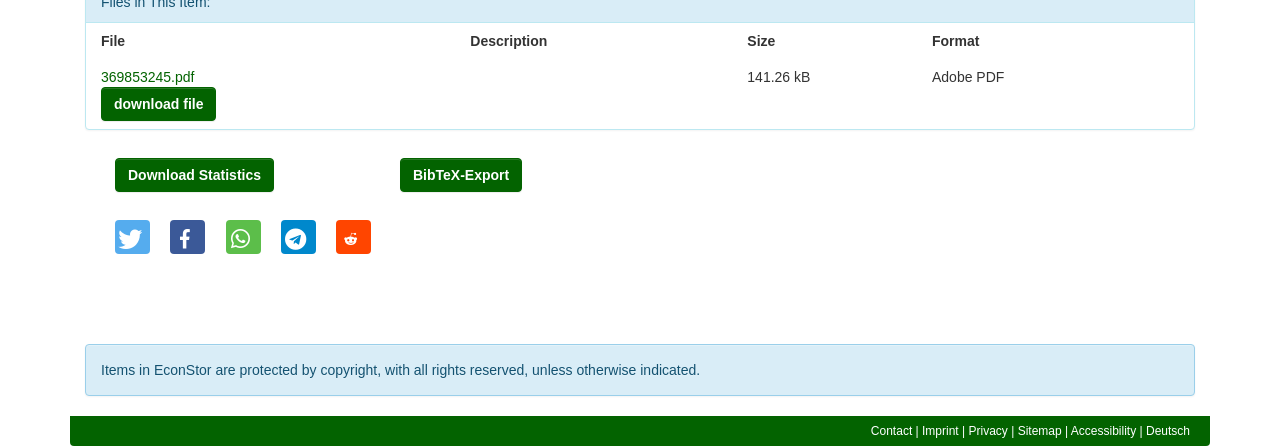Please determine the bounding box coordinates for the UI element described here. Use the format (top-left x, top-left y, bottom-right x, bottom-right y) with values bounded between 0 and 1: Contact

[0.68, 0.951, 0.713, 0.982]